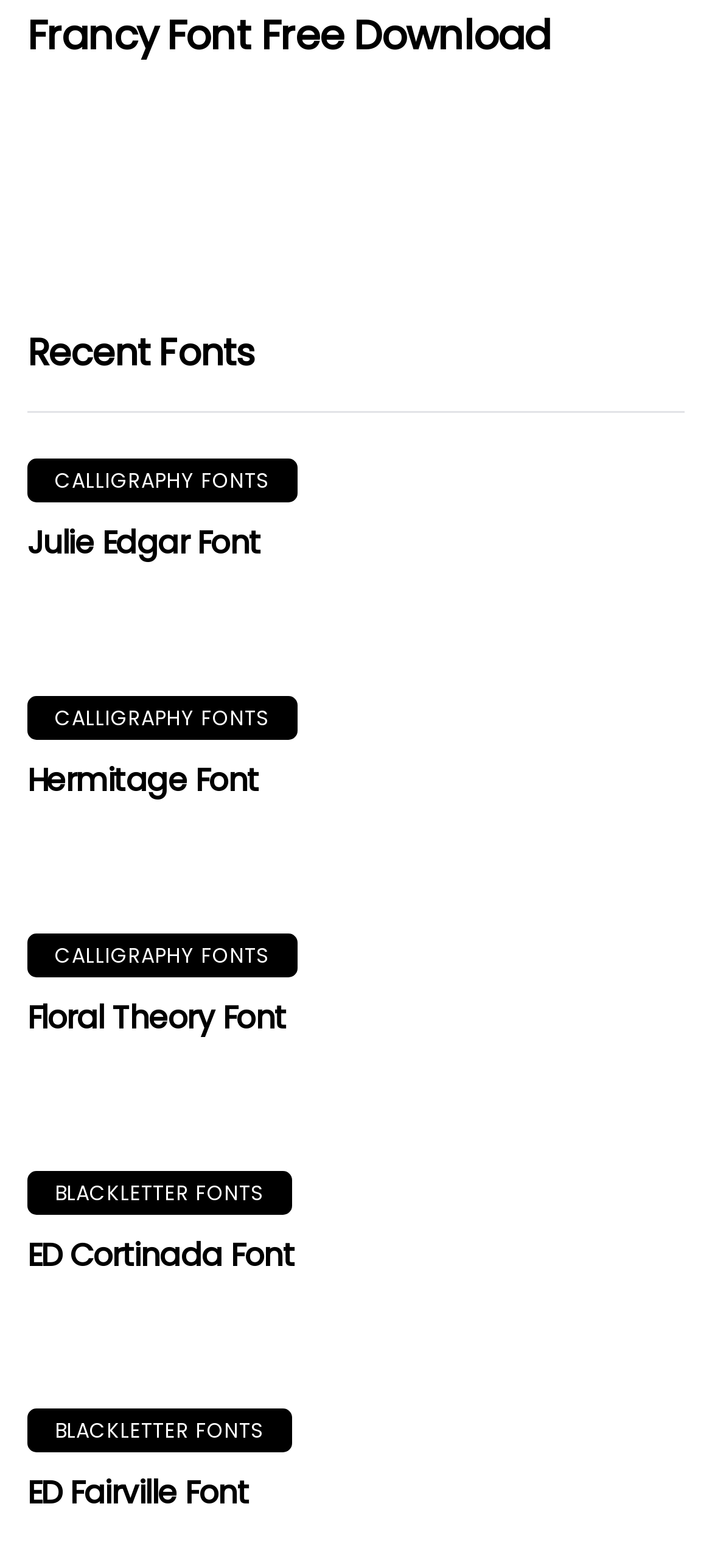What type of font is 'ED Cortinada Font'?
Please answer the question with a detailed and comprehensive explanation.

The link 'ED Cortinada Font' is accompanied by another link 'BLACKLETTER FONTS', which implies that 'ED Cortinada Font' belongs to the category of BLACKLETTER FONTS.